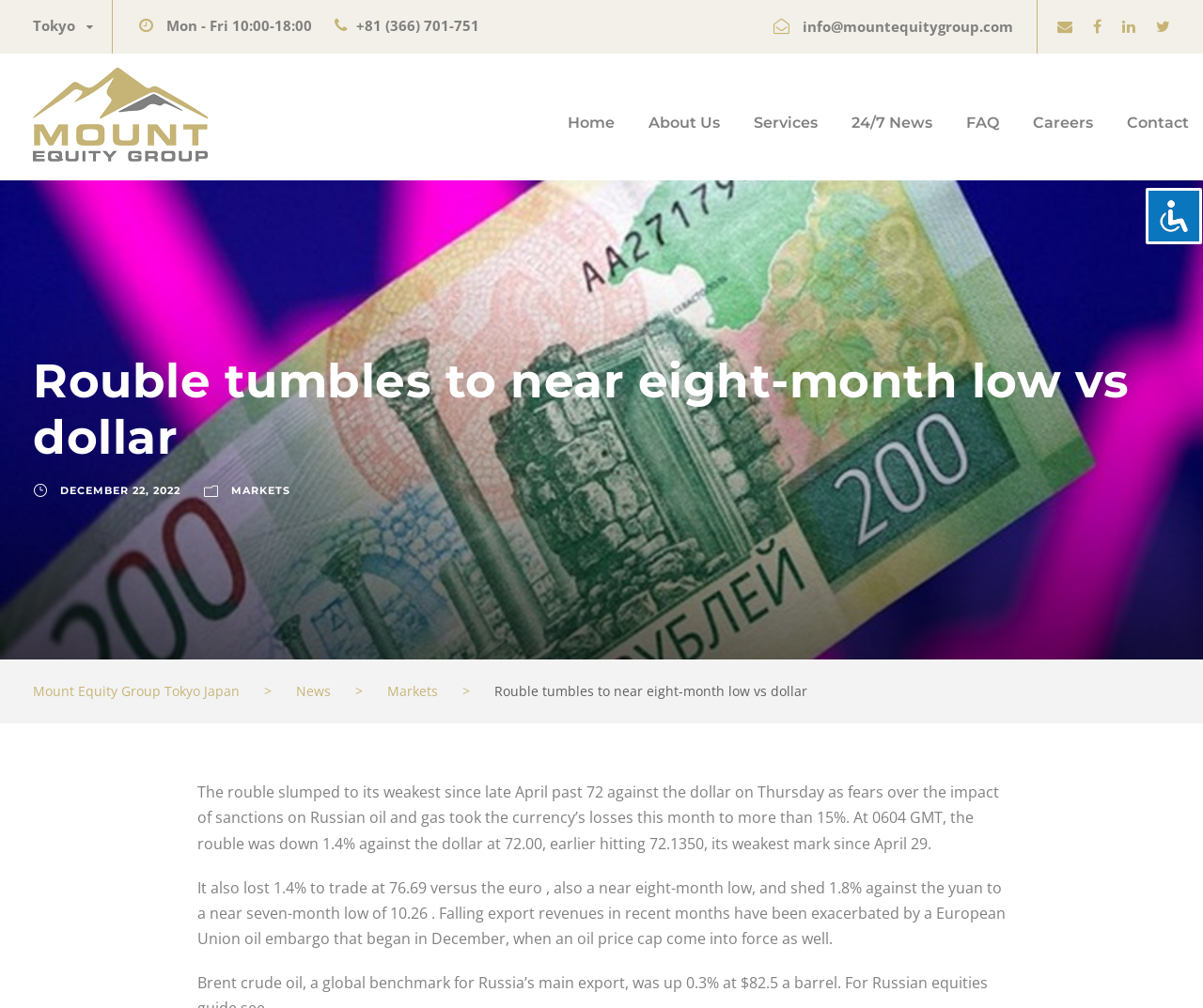What is the phone number?
Examine the image closely and answer the question with as much detail as possible.

I found the phone number by looking at the top-right corner of the webpage, where it lists the contact information. The phone number is '+81 (366) 701-751'.